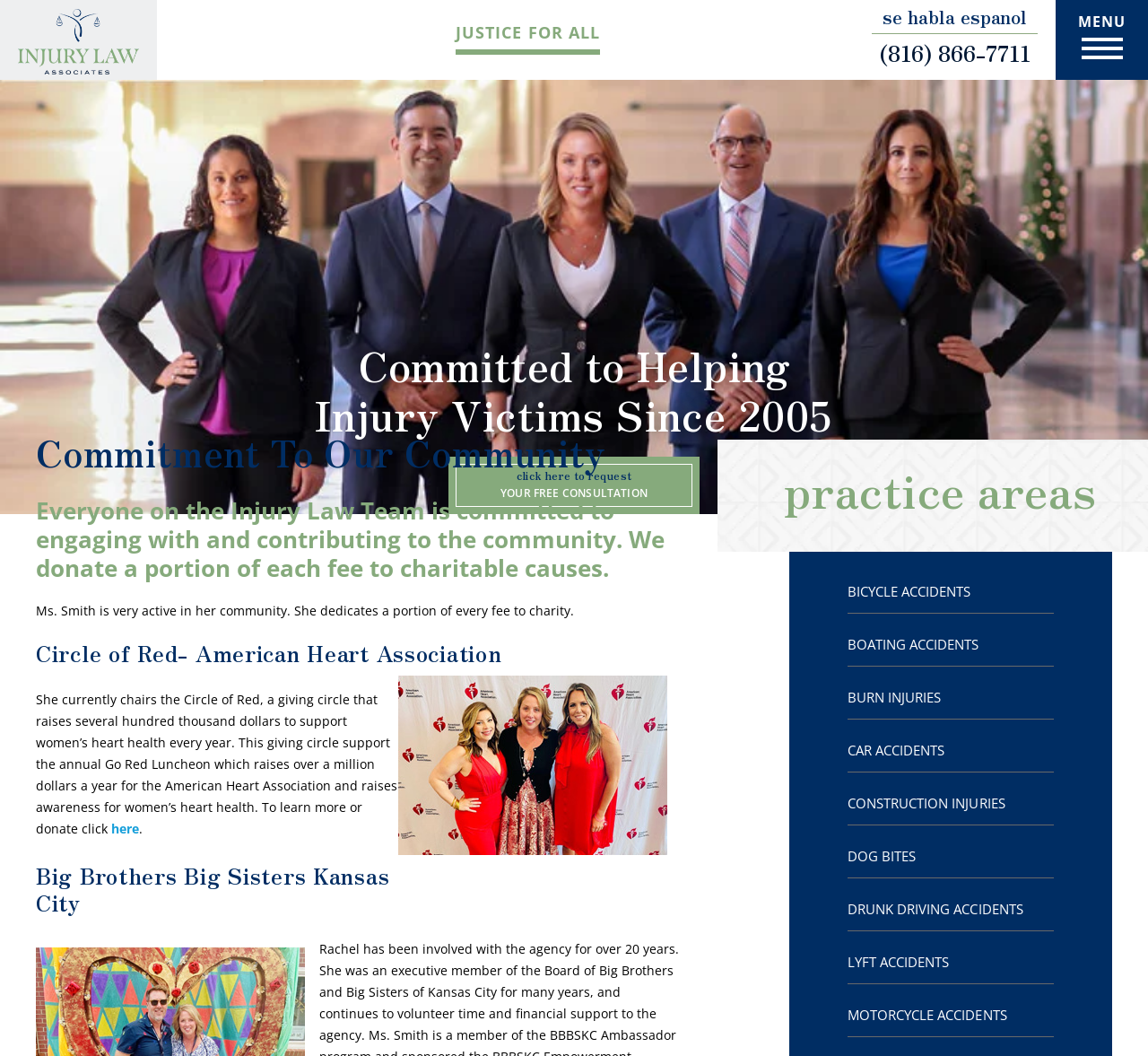Please identify the coordinates of the bounding box that should be clicked to fulfill this instruction: "Click on the 'click here to request YOUR FREE CONSULTATION' link".

[0.391, 0.432, 0.609, 0.487]